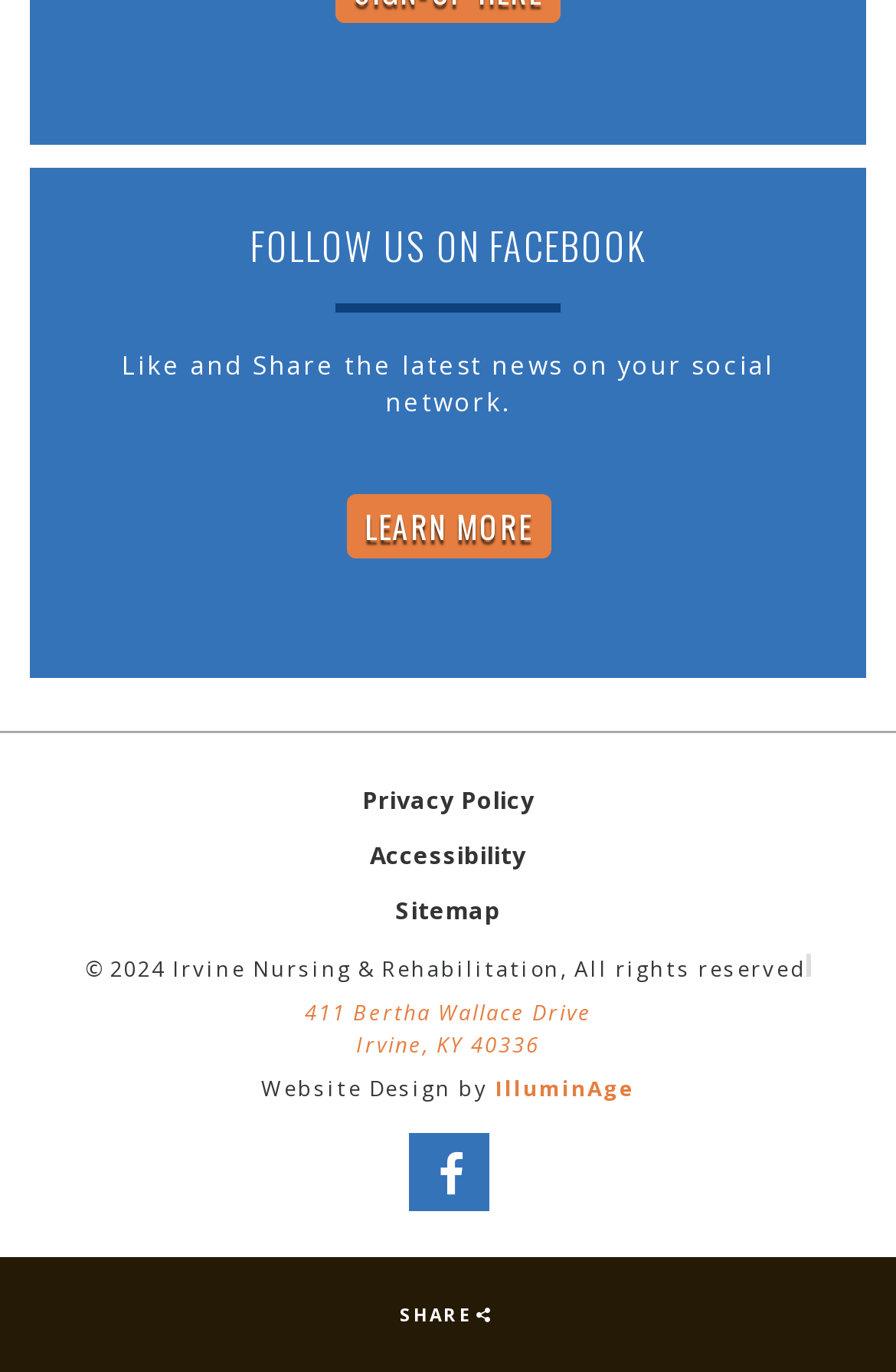Please identify the bounding box coordinates of the clickable region that I should interact with to perform the following instruction: "Visit the website designer's page". The coordinates should be expressed as four float numbers between 0 and 1, i.e., [left, top, right, bottom].

[0.553, 0.782, 0.709, 0.804]